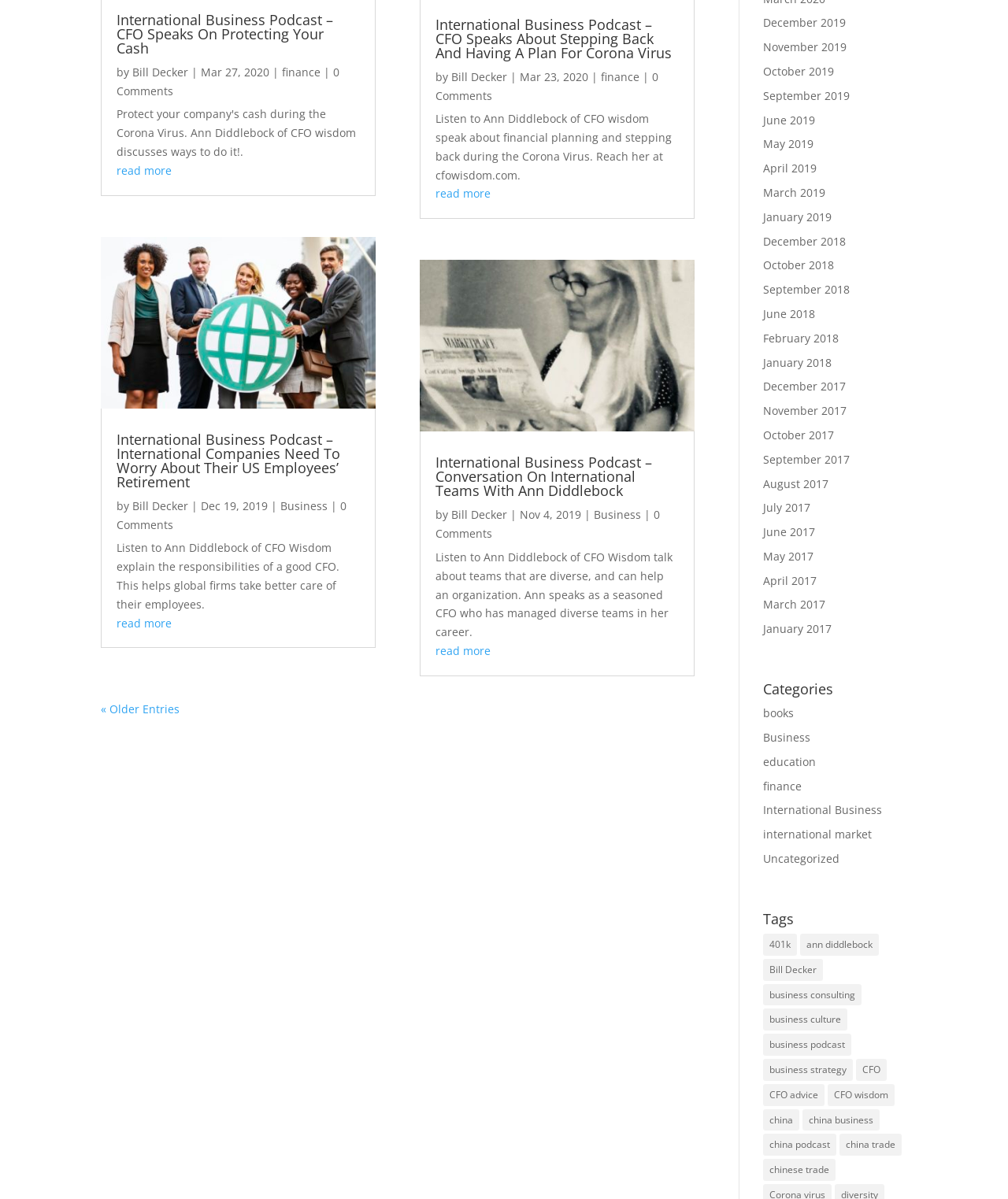Locate the bounding box coordinates of the area you need to click to fulfill this instruction: 'read more about International Business Podcast – CFO Speaks About Stepping Back And Having A Plan For Corona Virus'. The coordinates must be in the form of four float numbers ranging from 0 to 1: [left, top, right, bottom].

[0.432, 0.155, 0.487, 0.168]